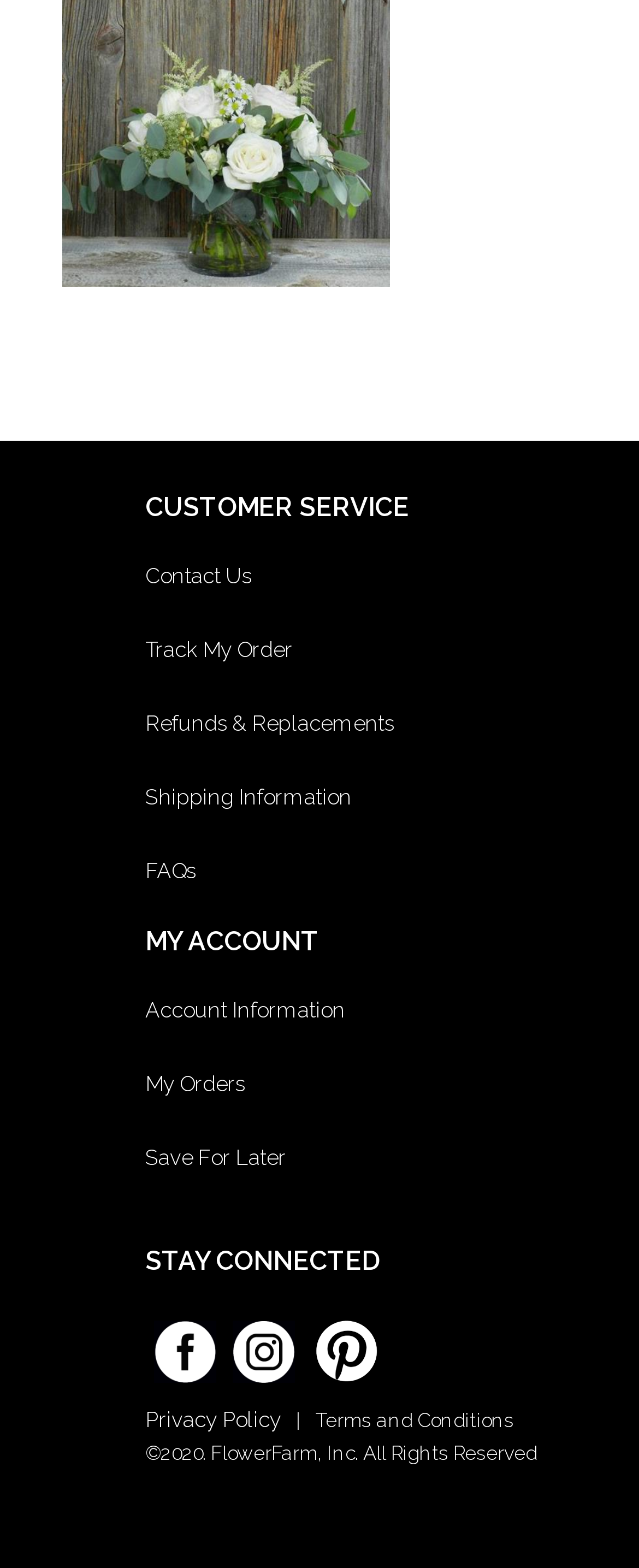Respond to the following query with just one word or a short phrase: 
What social media platforms are available for connection?

Facebook, Instagram, Pinterest